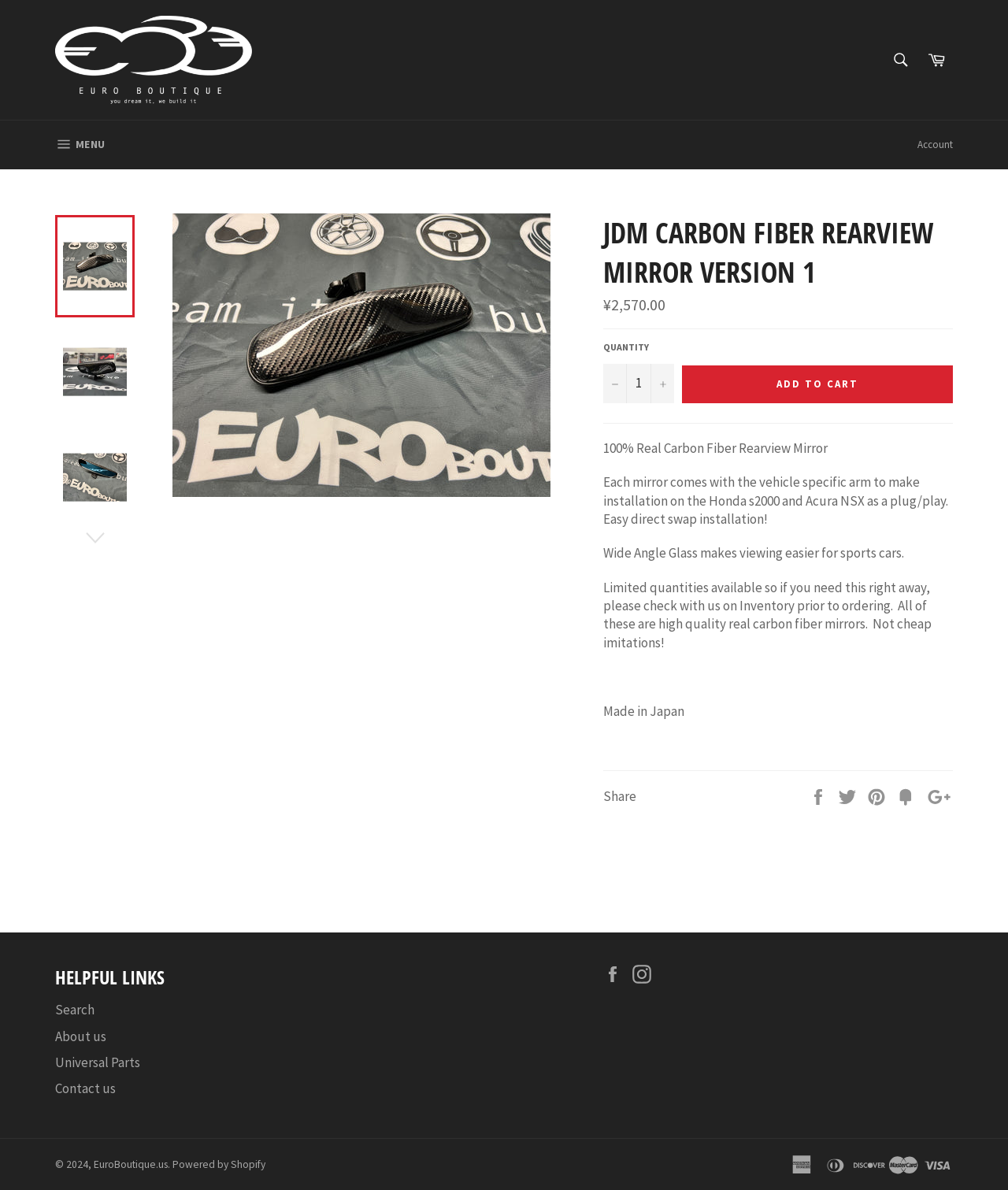Please identify the bounding box coordinates of the area I need to click to accomplish the following instruction: "Add to cart".

[0.677, 0.309, 0.945, 0.341]